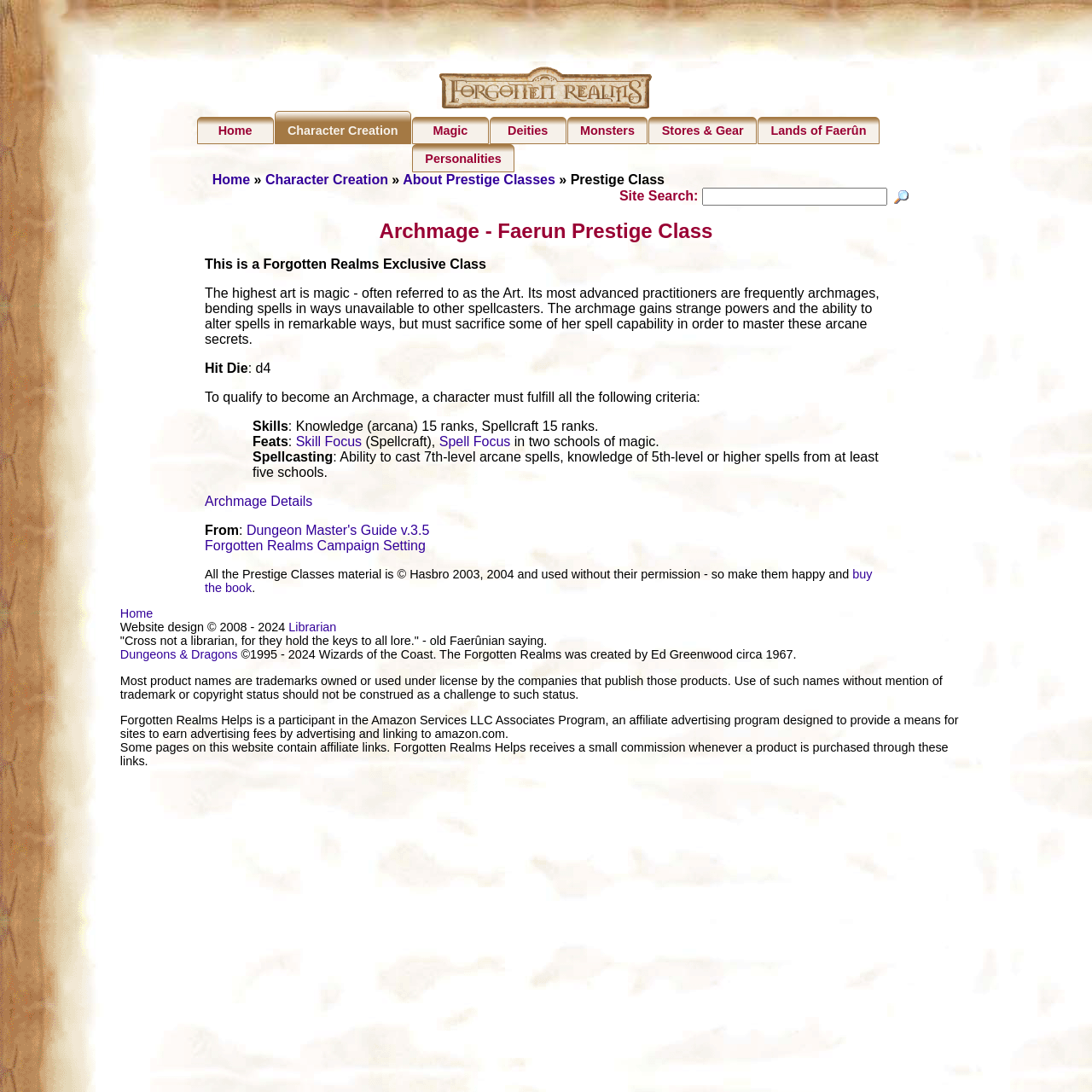Predict the bounding box coordinates of the area that should be clicked to accomplish the following instruction: "View Character Creation page". The bounding box coordinates should consist of four float numbers between 0 and 1, i.e., [left, top, right, bottom].

[0.251, 0.101, 0.376, 0.132]